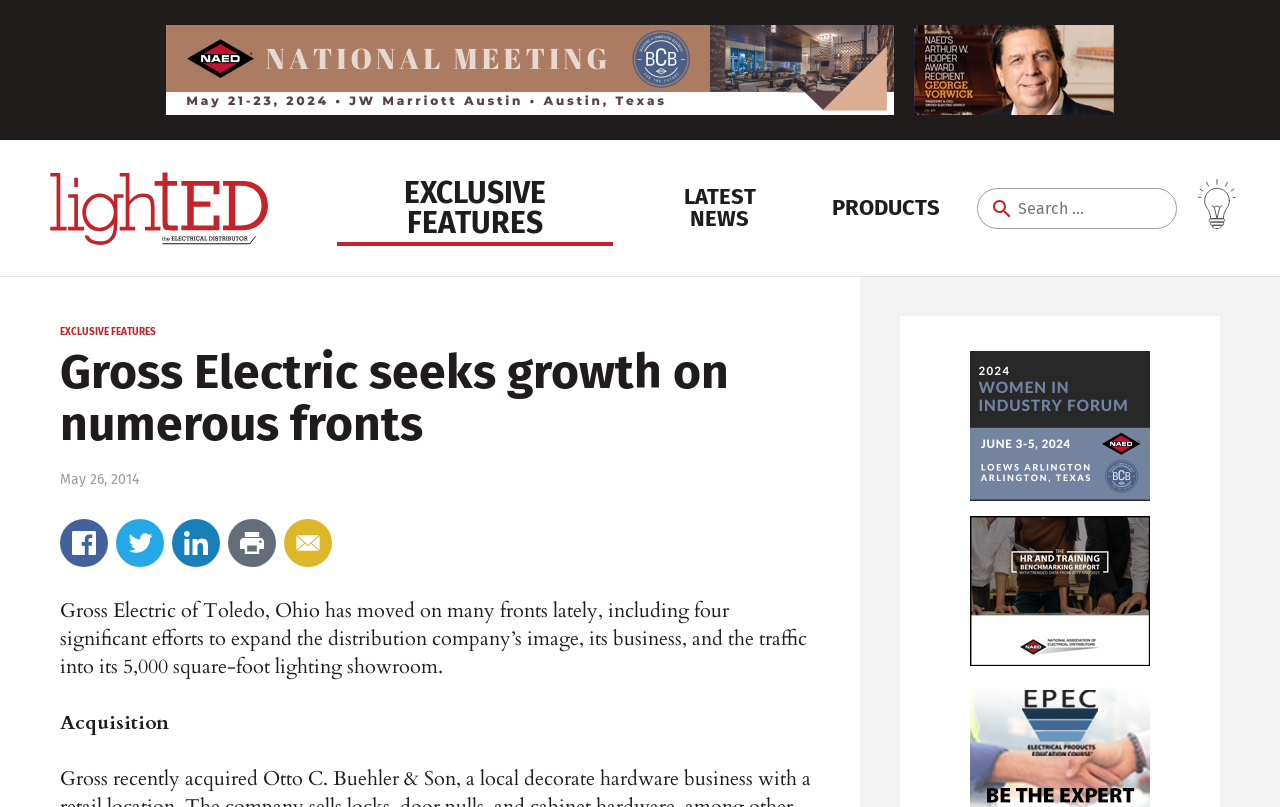Locate the bounding box coordinates of the UI element described by: "Latest News". Provide the coordinates as four float numbers between 0 and 1, formatted as [left, top, right, bottom].

[0.509, 0.221, 0.616, 0.295]